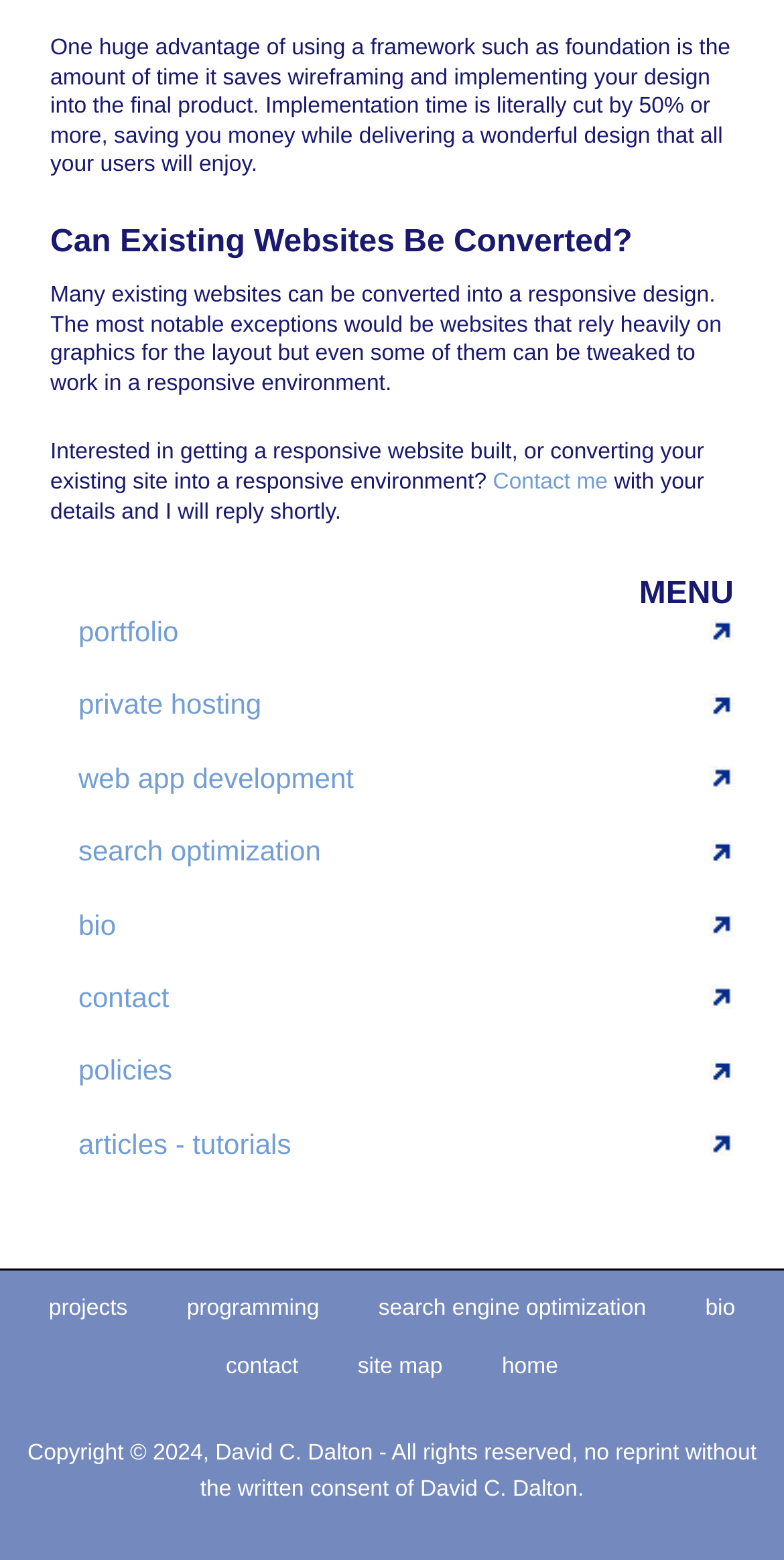Can you pinpoint the bounding box coordinates for the clickable element required for this instruction: "Click on 'Contact me'"? The coordinates should be four float numbers between 0 and 1, i.e., [left, top, right, bottom].

[0.629, 0.302, 0.775, 0.317]